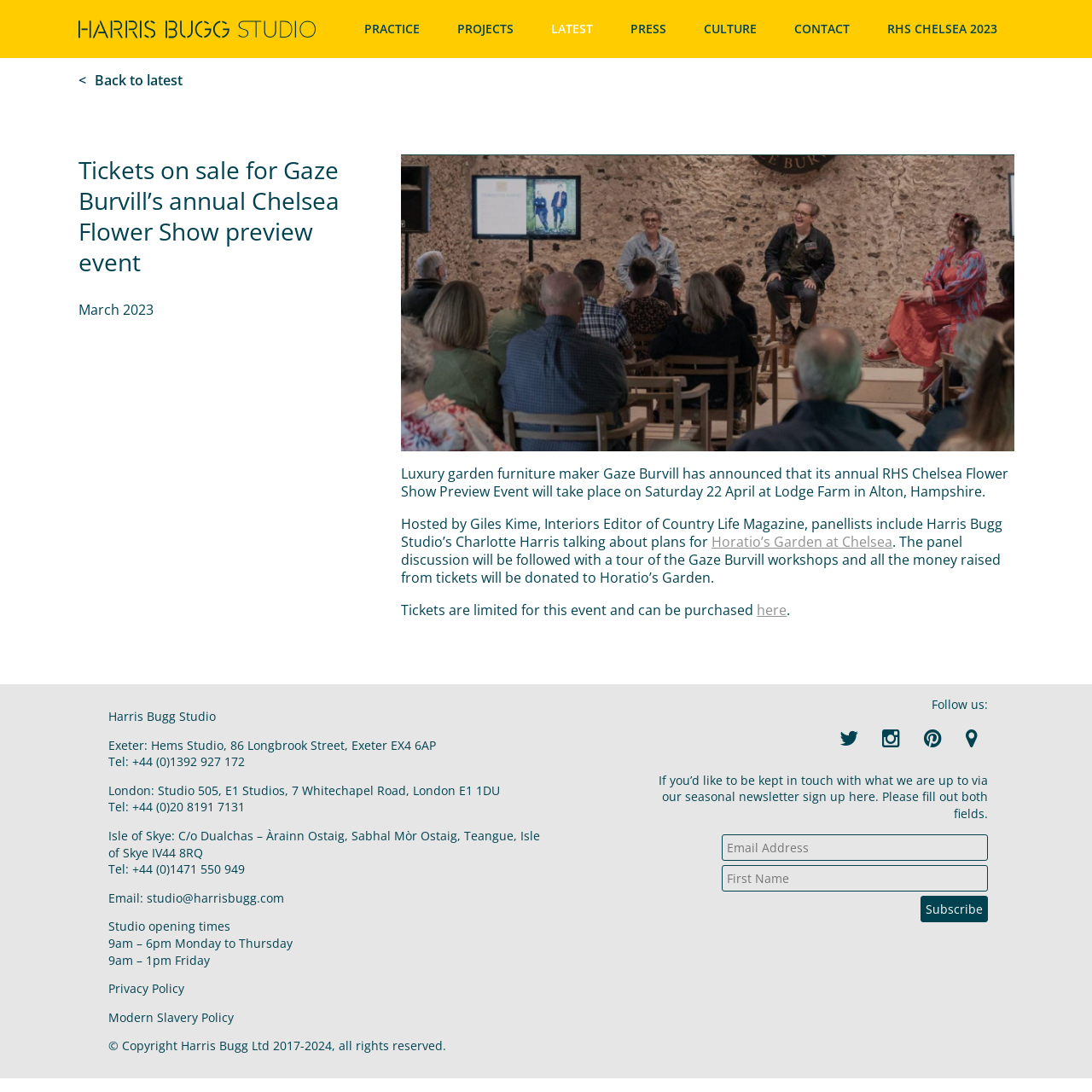Identify the bounding box coordinates for the UI element mentioned here: "name="FNAME" placeholder="First Name"". Provide the coordinates as four float values between 0 and 1, i.e., [left, top, right, bottom].

[0.661, 0.792, 0.905, 0.816]